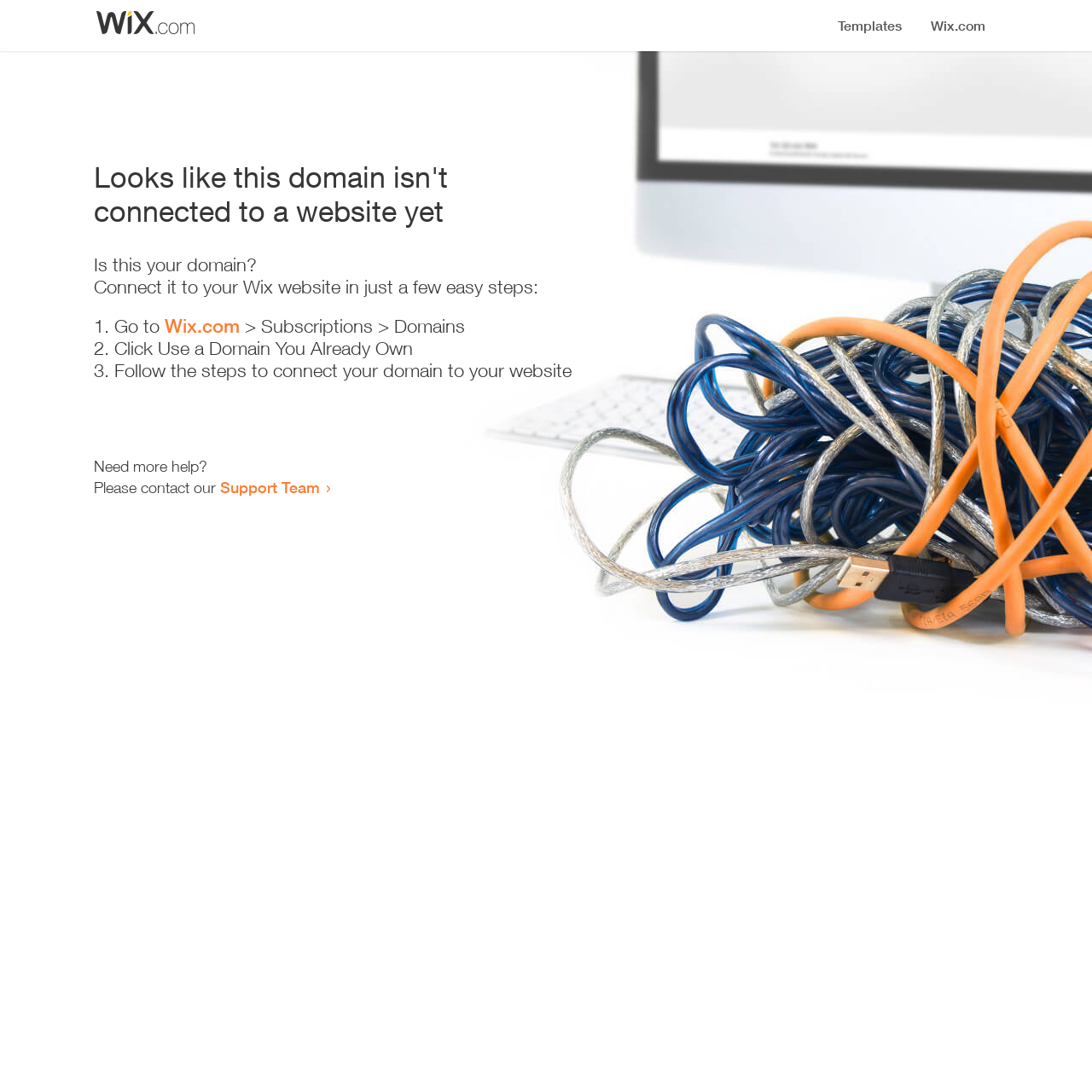Based on the image, please elaborate on the answer to the following question:
What is the purpose of the webpage?

The webpage provides instructions and guidance on how to connect a domain to a Wix website, indicating that the purpose of the webpage is to facilitate this process.